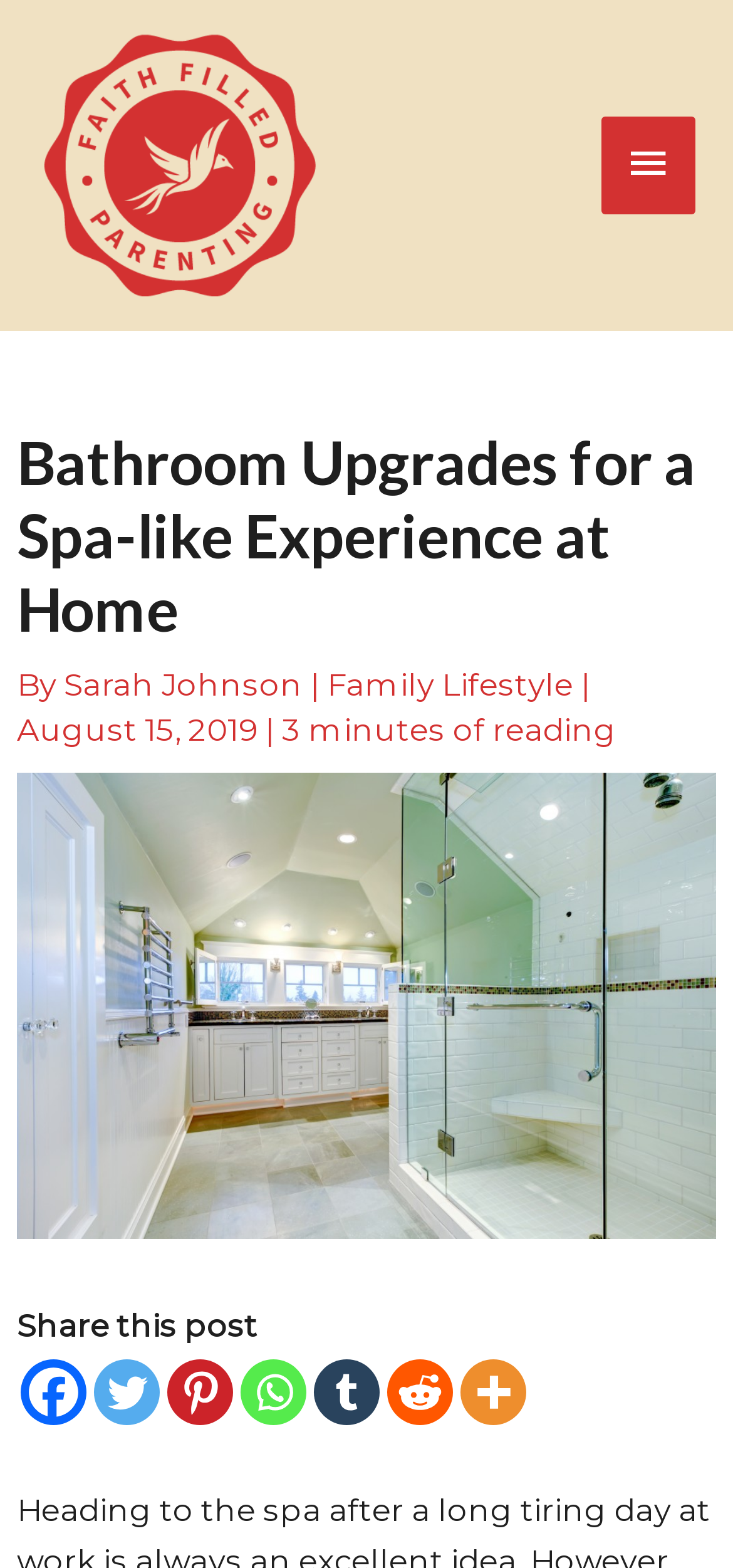Extract the bounding box coordinates for the UI element described as: "parent_node: Committee name: name="cmteName"".

None